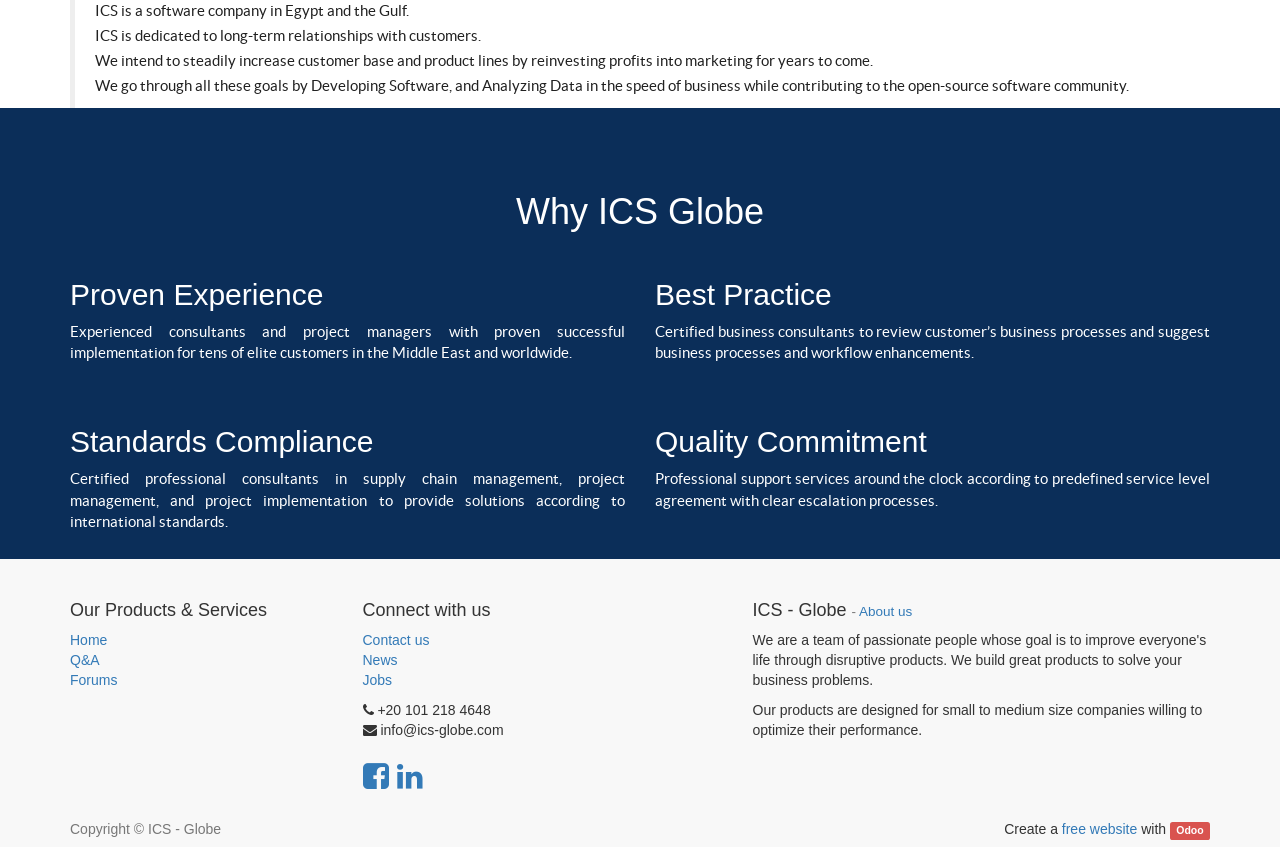What is the company's mission?
Look at the image and answer the question with a single word or phrase.

Developing Software, Analyzing Data